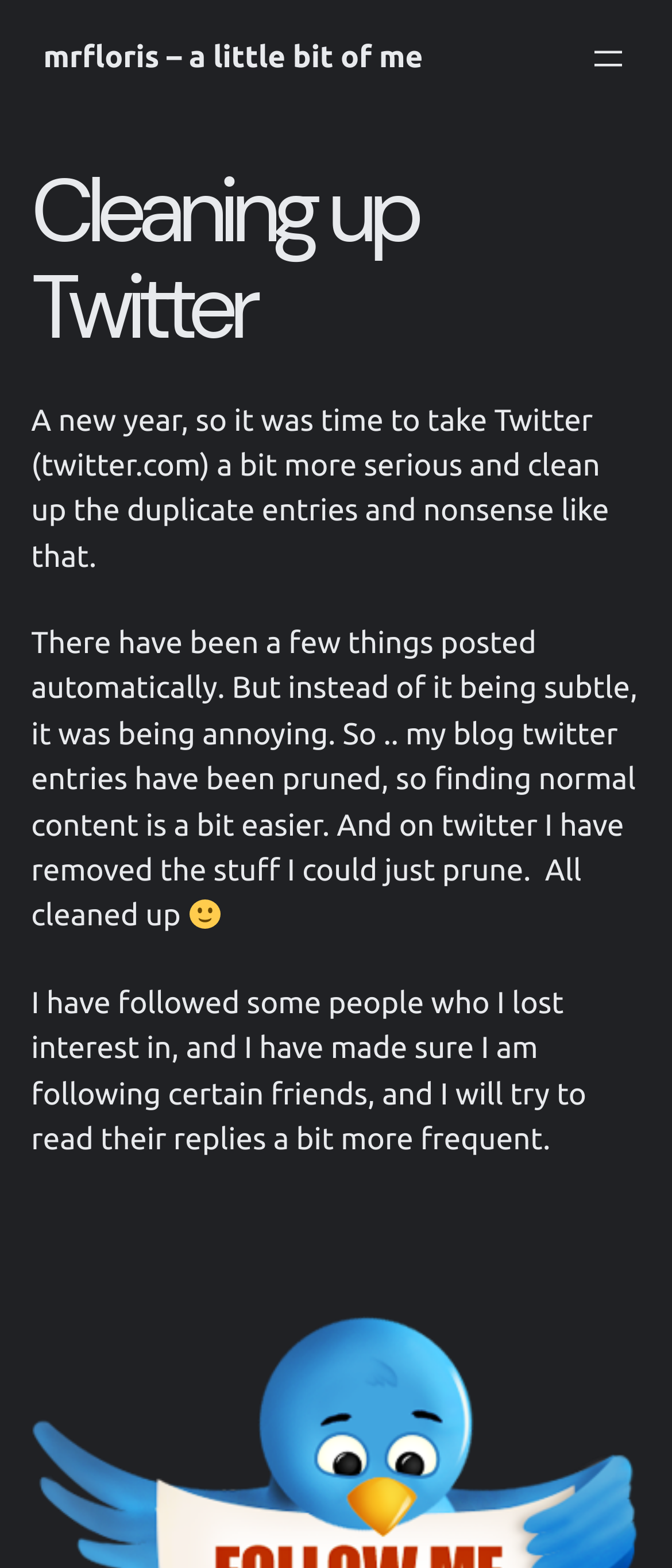Using the given description, provide the bounding box coordinates formatted as (top-left x, top-left y, bottom-right x, bottom-right y), with all values being floating point numbers between 0 and 1. Description: aria-label="Open menu"

[0.874, 0.025, 0.935, 0.051]